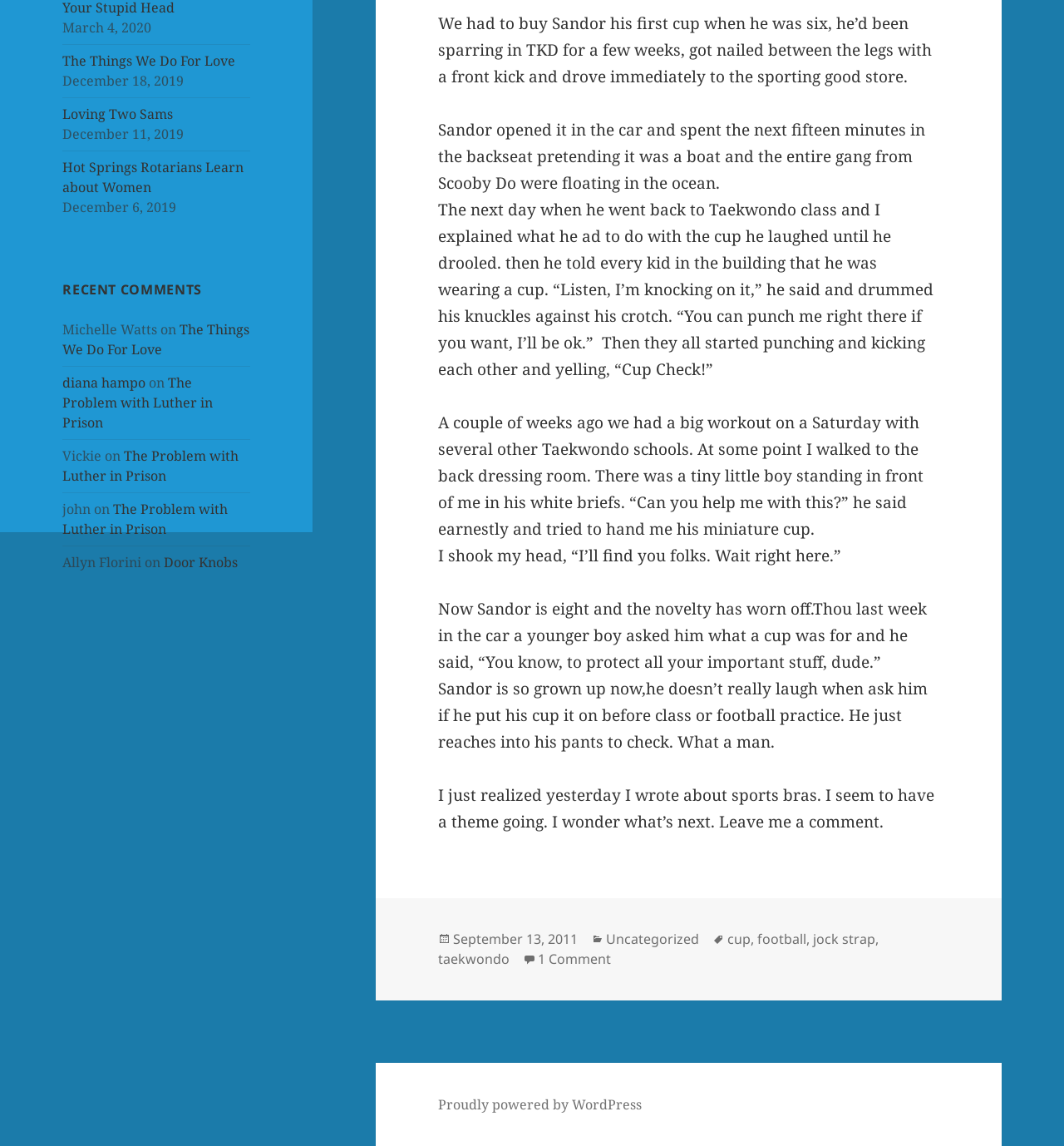Provide the bounding box for the UI element matching this description: "Door Knobs".

[0.154, 0.483, 0.224, 0.499]